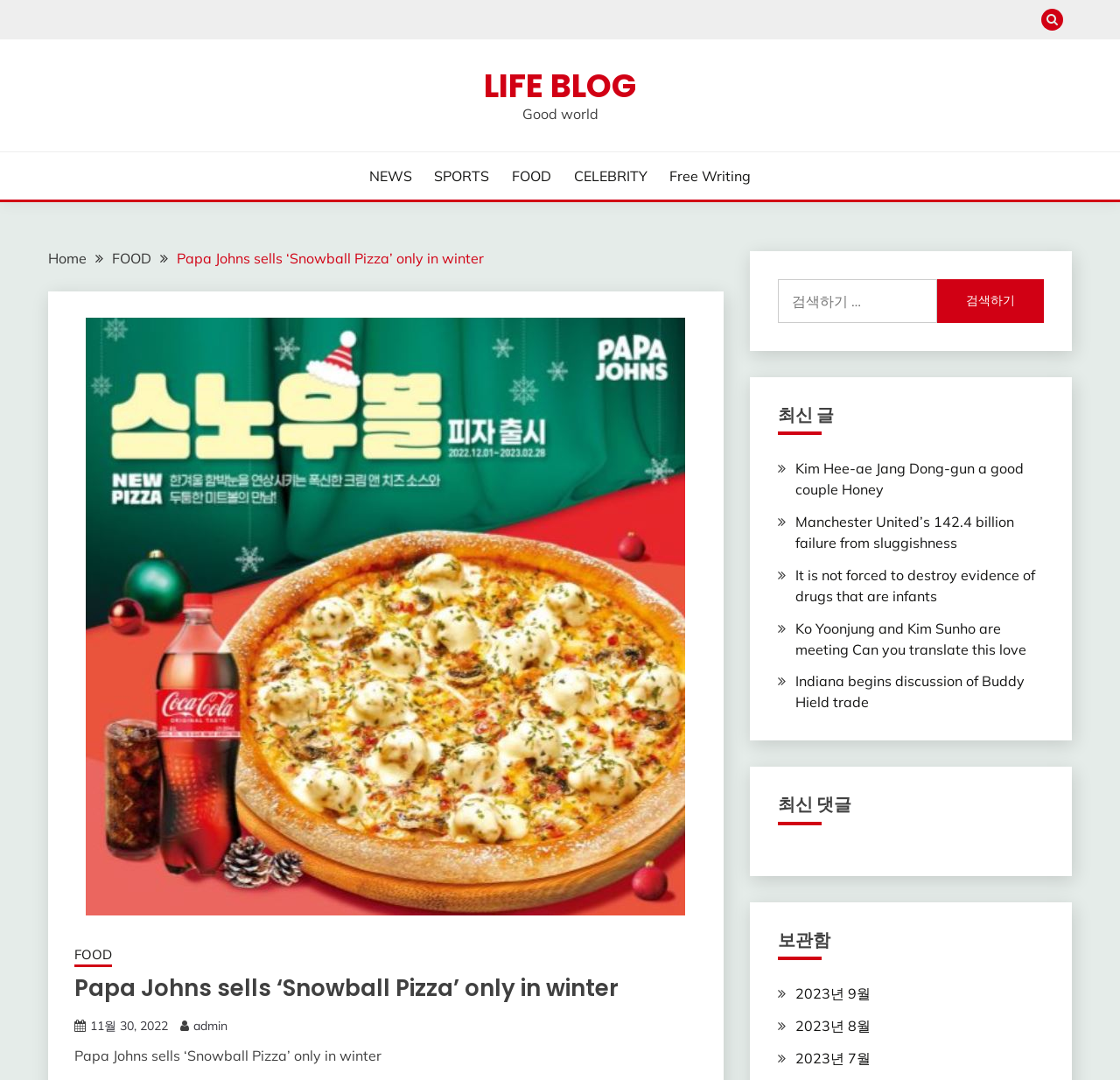Give a concise answer of one word or phrase to the question: 
What is the name of the pizza sold by Papa Johns?

Snowball Pizza